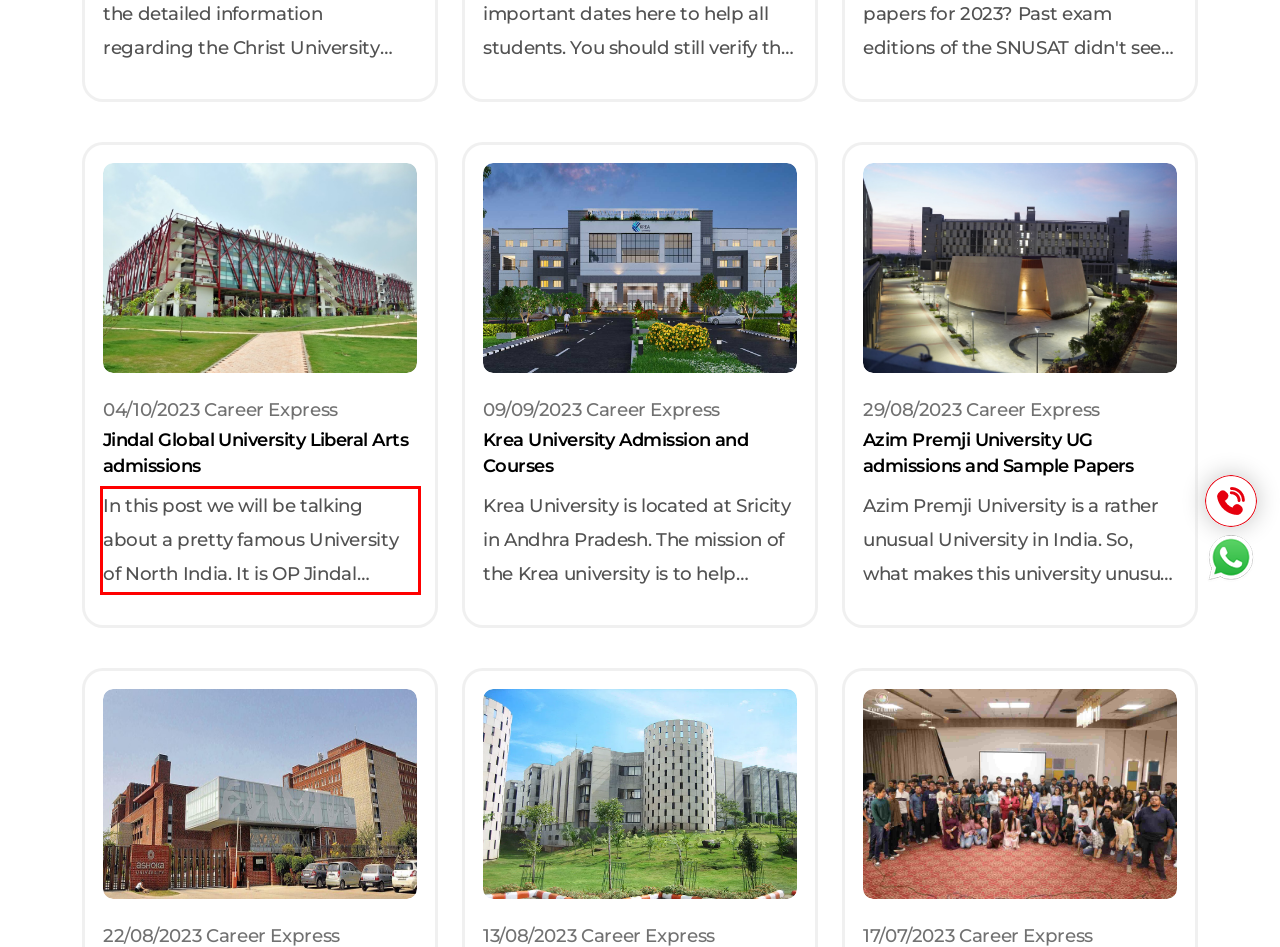You have a webpage screenshot with a red rectangle surrounding a UI element. Extract the text content from within this red bounding box.

In this post we will be talking about a pretty famous University of North India. It is OP Jindal Global University, aka Jindal Global University. We will be primarily focusing on a specific school of this University, which is Jindal School of Liberal Arts and Humanities (JSLH).